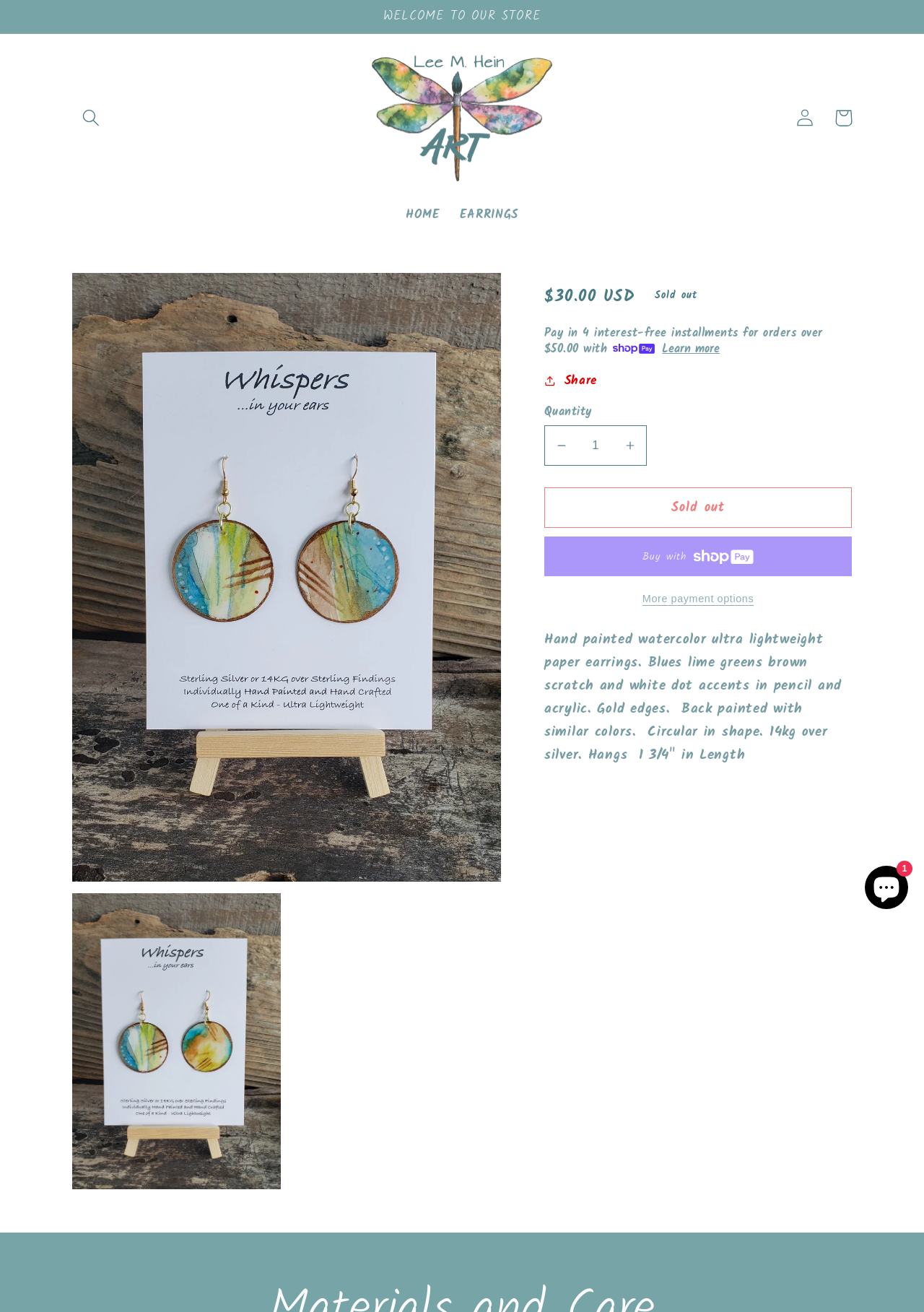Identify the bounding box coordinates necessary to click and complete the given instruction: "View product information".

[0.077, 0.208, 0.191, 0.239]